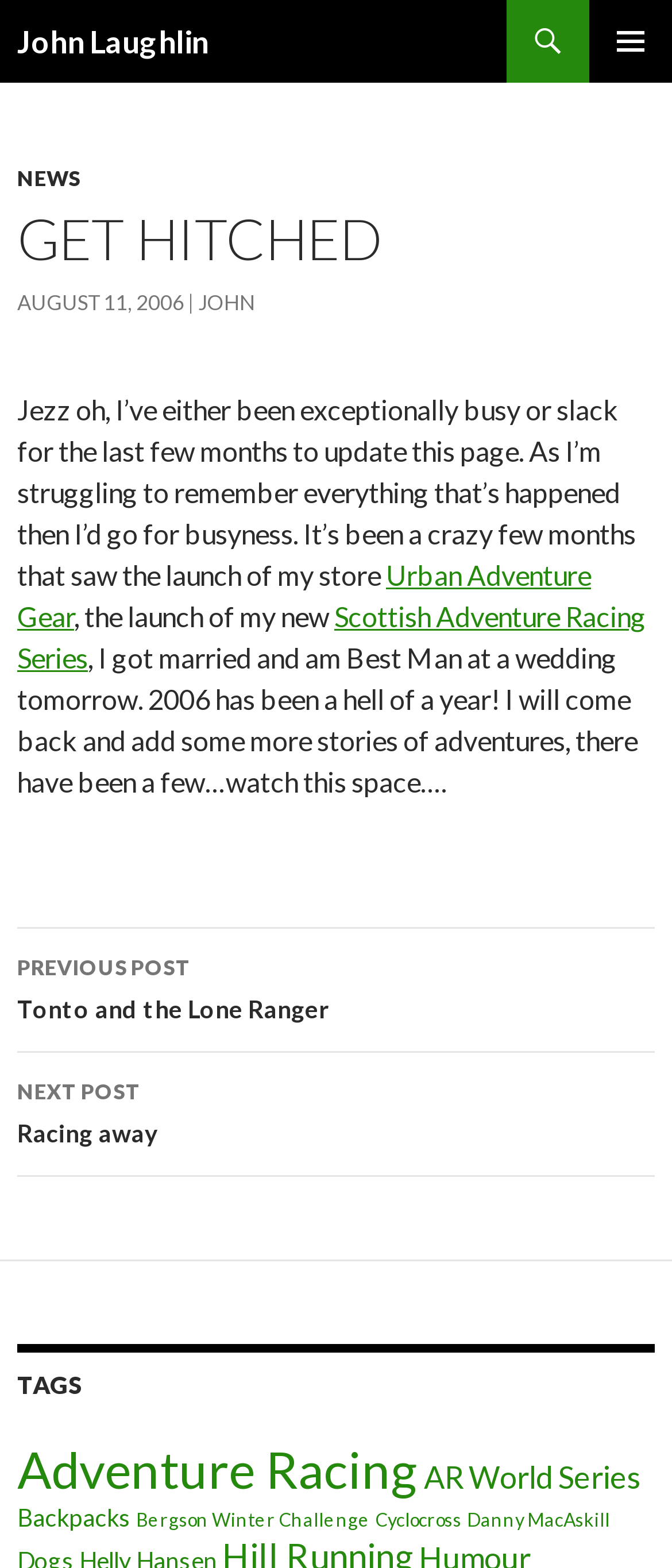Refer to the screenshot and answer the following question in detail:
What is the name of the store launched by the author?

The name of the store launched by the author is mentioned in the link 'Urban Adventure Gear' within the article, which is a part of the text describing the author's busy few months.